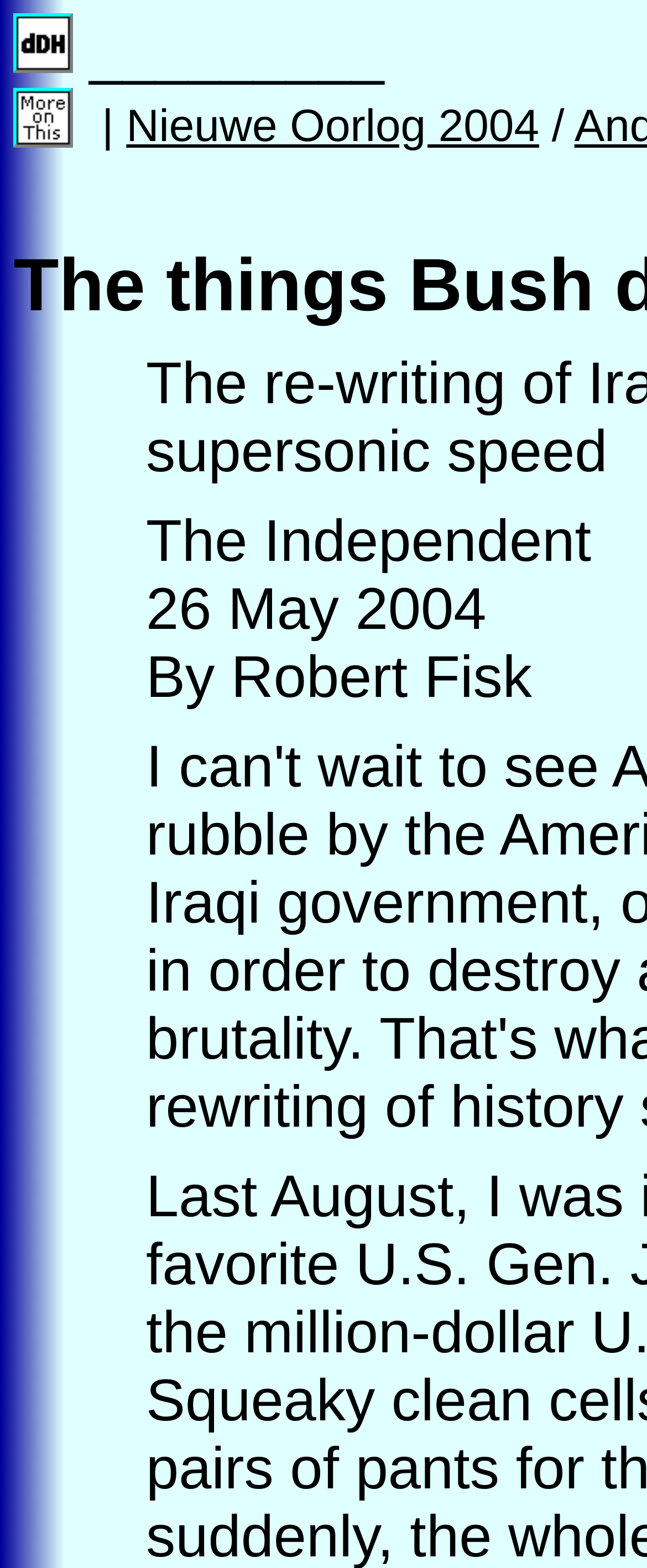Produce an extensive caption that describes everything on the webpage.

The webpage appears to be a news article or blog post. At the top left, there is a logo or icon with the text "dDH" next to it. To the right of the logo, there is a horizontal line of text that serves as a separator. Below the logo, there is a link to "Ander Nieuws week xx" with a corresponding image.

The main content of the webpage is divided into two sections. On the left, there is a navigation menu with links to other articles or sections, including "Nieuwe Oorlog 2004". On the right, there is the main article content, which includes the title "The things Bush didn't mention in his speech" and a subtitle or author information "The Independent, 26 May 2004, By Robert Fisk". The article content is not explicitly mentioned, but it likely follows below the title and author information.